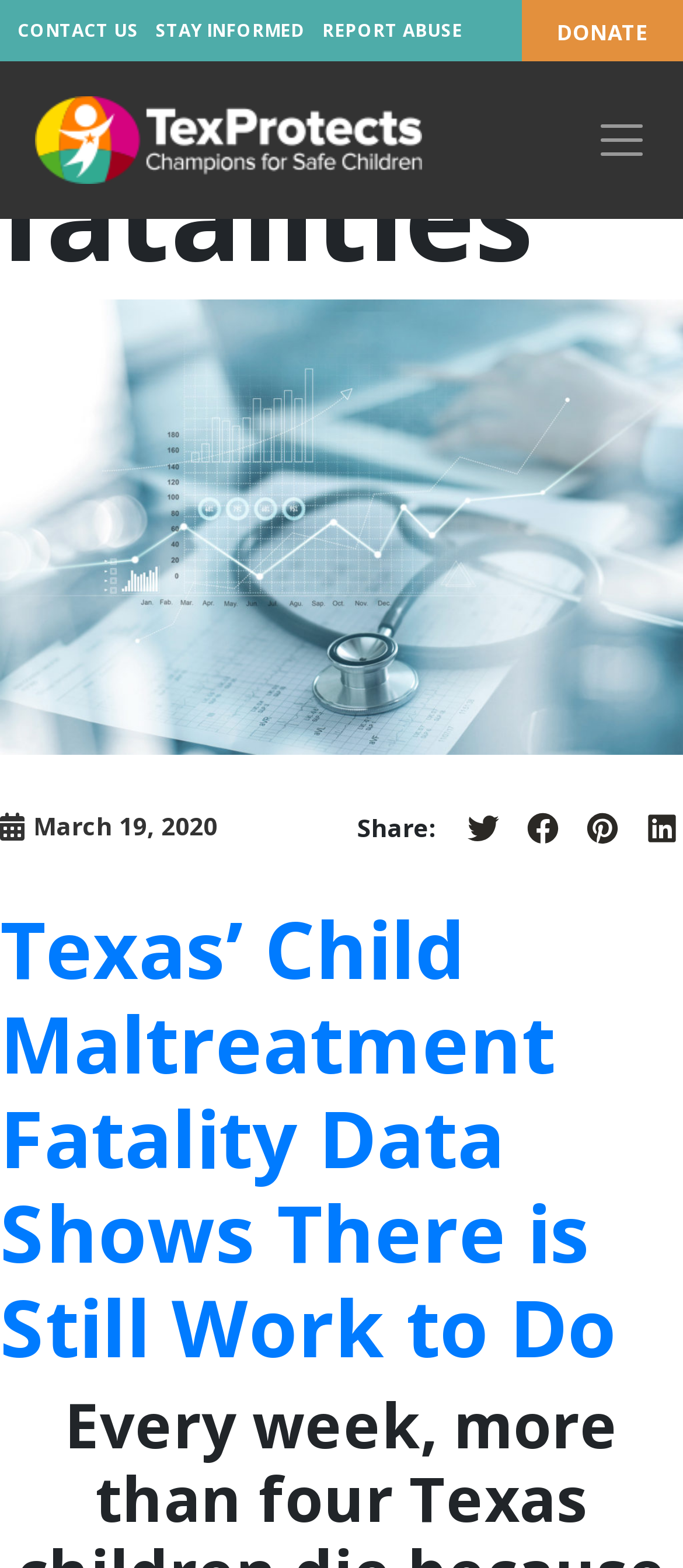What is the primary heading on this webpage?

Tag: child fatalities